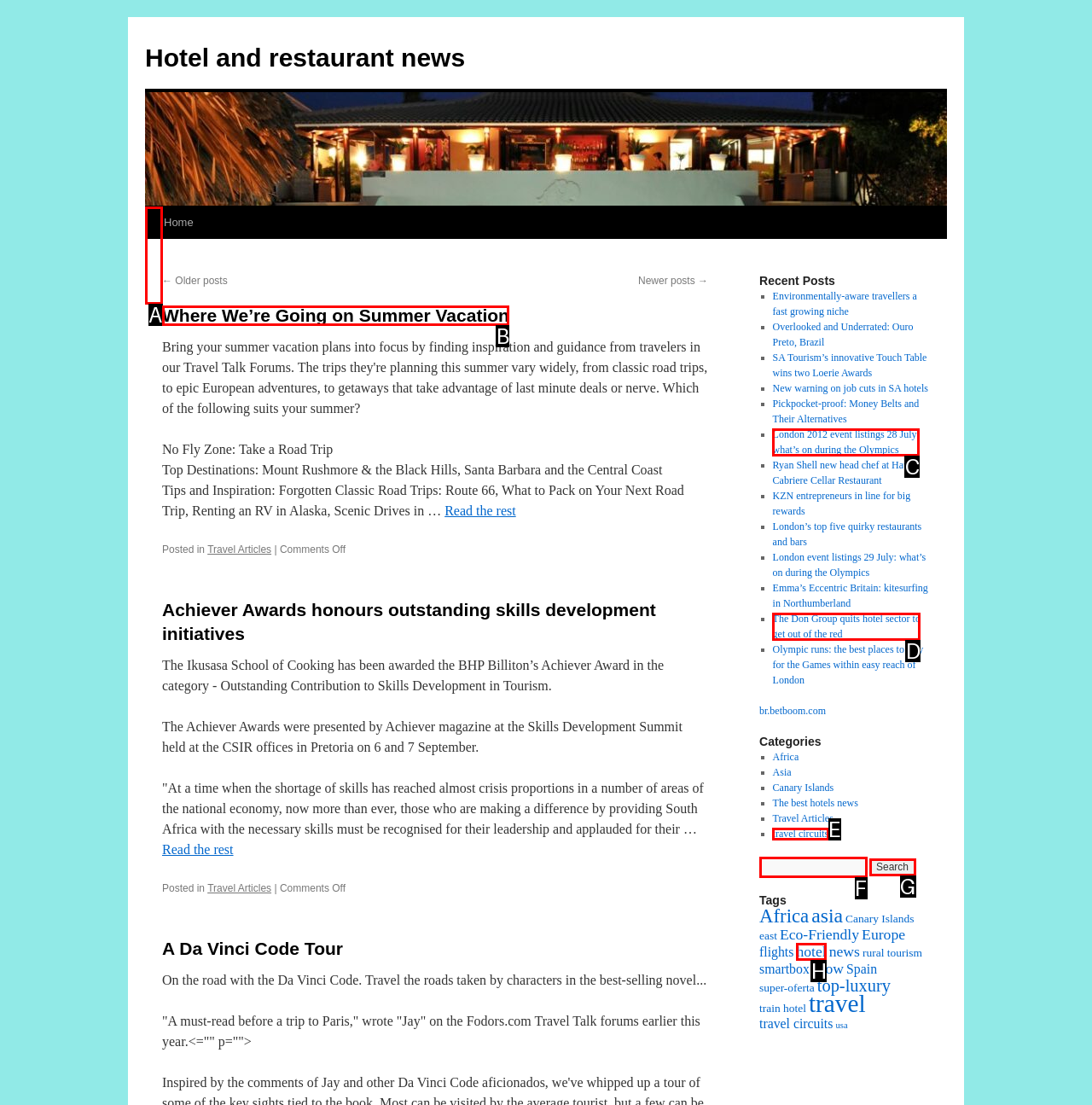Determine which HTML element fits the description: hotel. Answer with the letter corresponding to the correct choice.

H